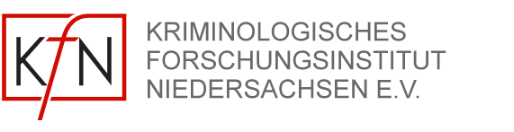What is the font style of the logo?
Please give a detailed and elaborate explanation in response to the question.

The logo features a combination of textual elements in a modern and clean sans-serif font, emphasizing the 'K' in a bold form.